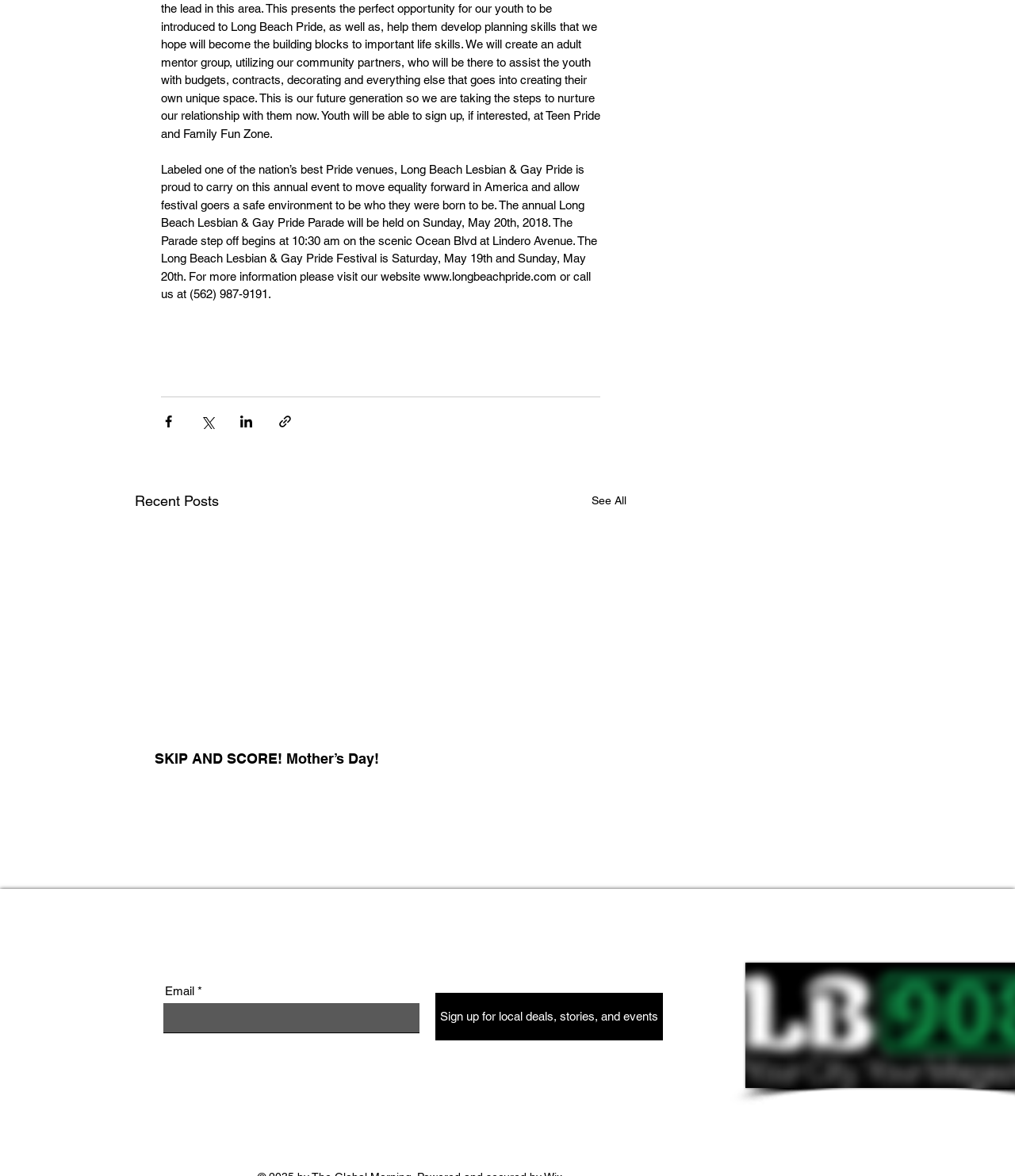Locate the bounding box coordinates of the clickable region necessary to complete the following instruction: "Visit Instagram". Provide the coordinates in the format of four float numbers between 0 and 1, i.e., [left, top, right, bottom].

[0.386, 0.938, 0.426, 0.972]